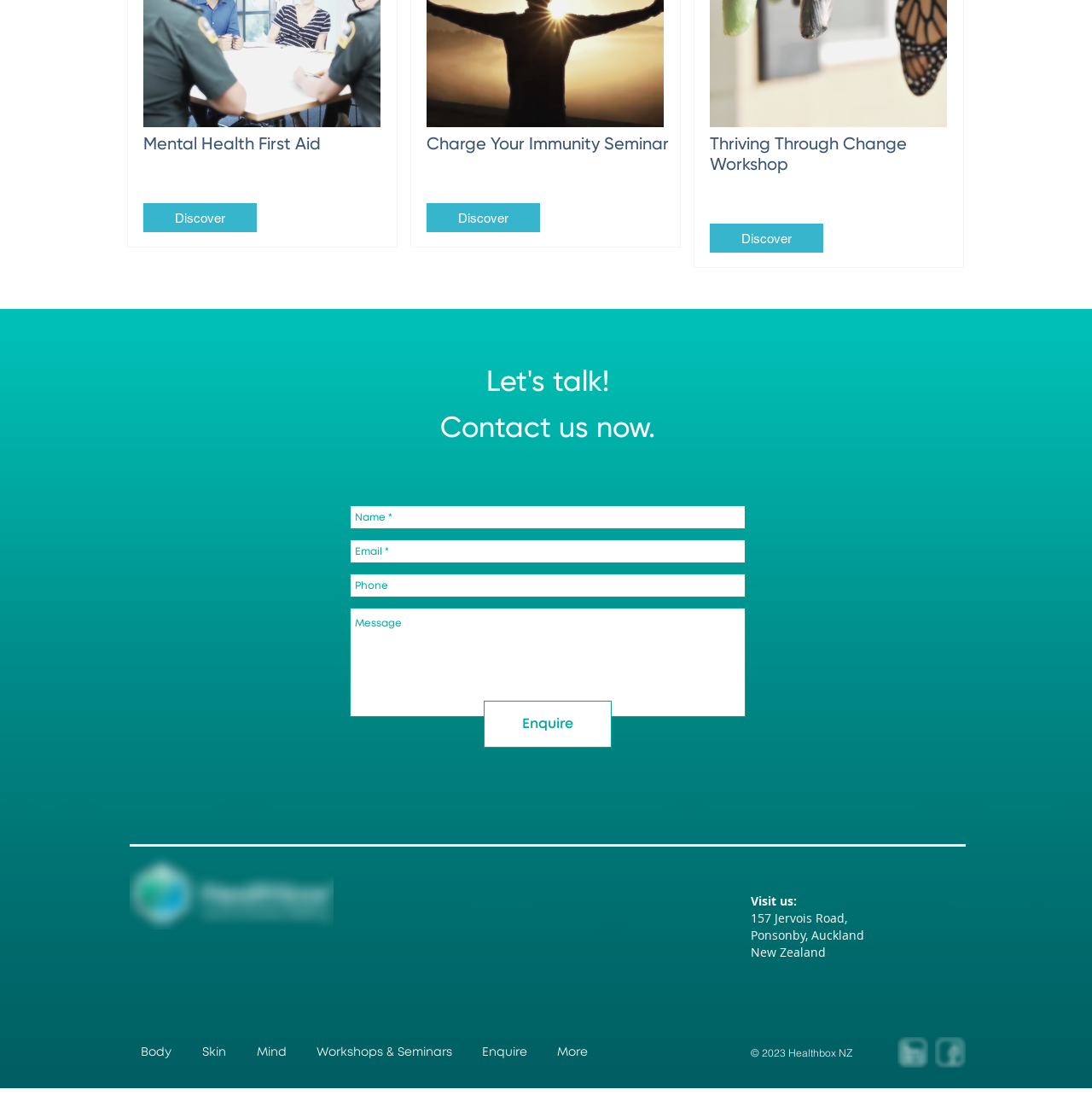Identify the bounding box coordinates of the region that should be clicked to execute the following instruction: "Enter your name in the required field".

[0.32, 0.459, 0.683, 0.481]